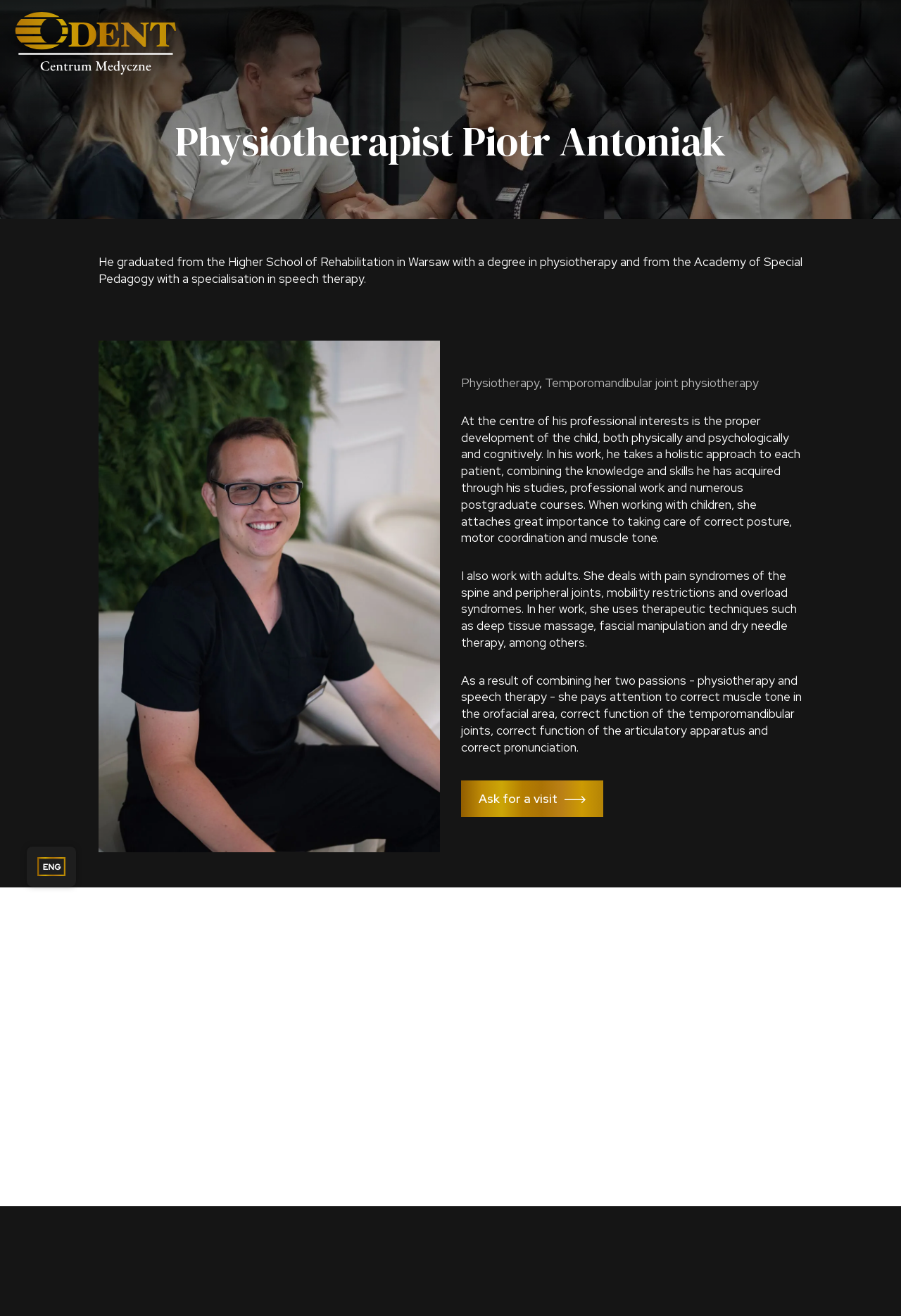What is the focus of Piotr Antoniak's work with children?
Please respond to the question with a detailed and thorough explanation.

According to the webpage, Piotr Antoniak's work with children focuses on the proper development of the child, both physically and psychologically and cognitively, which is mentioned in the text that describes his approach to working with children.